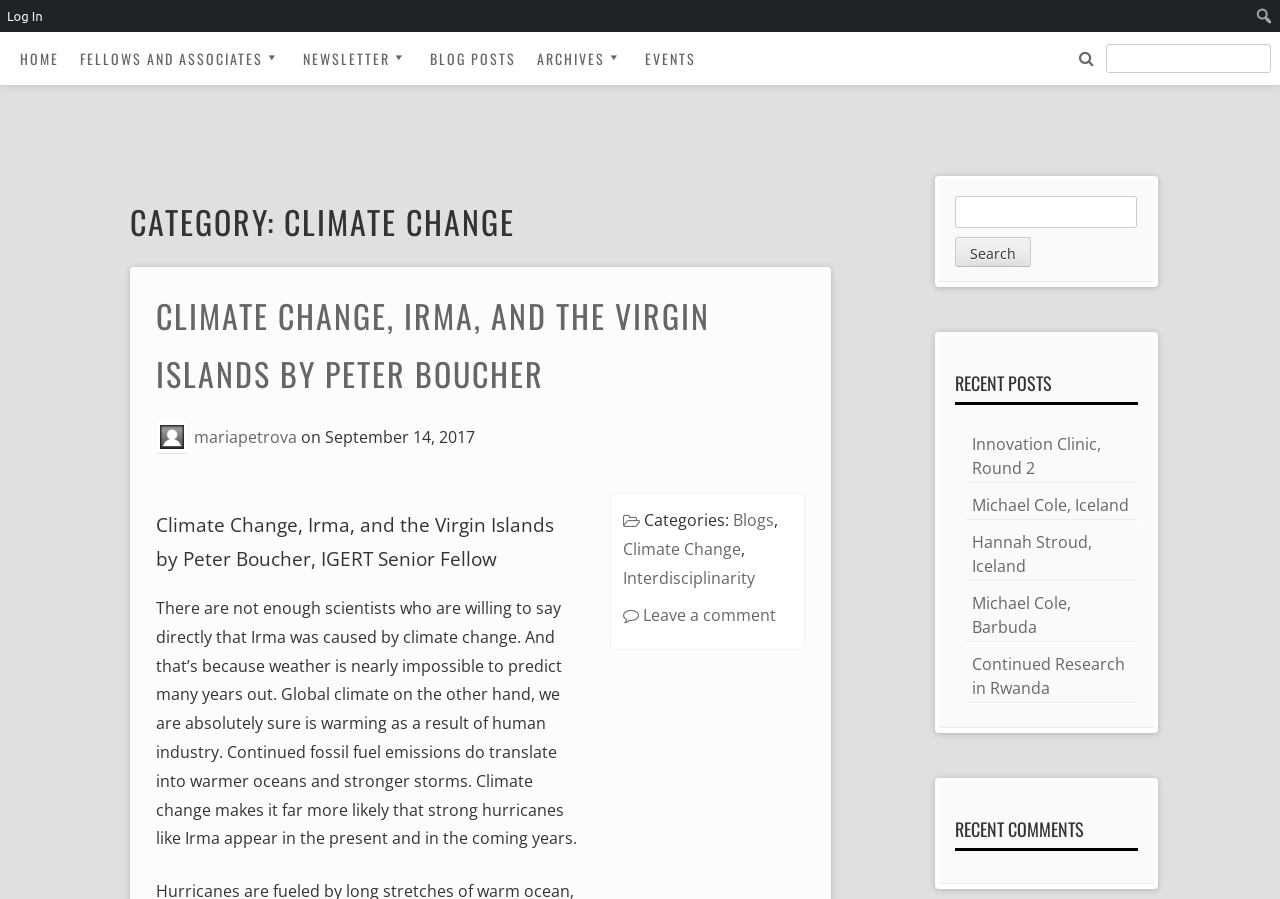Find the bounding box coordinates for the area you need to click to carry out the instruction: "Read the blog post about climate change". The coordinates should be four float numbers between 0 and 1, indicated as [left, top, right, bottom].

[0.122, 0.319, 0.629, 0.452]